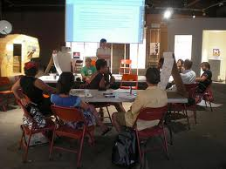What is the atmosphere in the room?
Please respond to the question with as much detail as possible.

The participants appear focused and interactive, with some making notes and others engaged in conversation, creating an atmosphere of shared learning and brainstorming, which suggests that the atmosphere in the room is collaborative and creative.